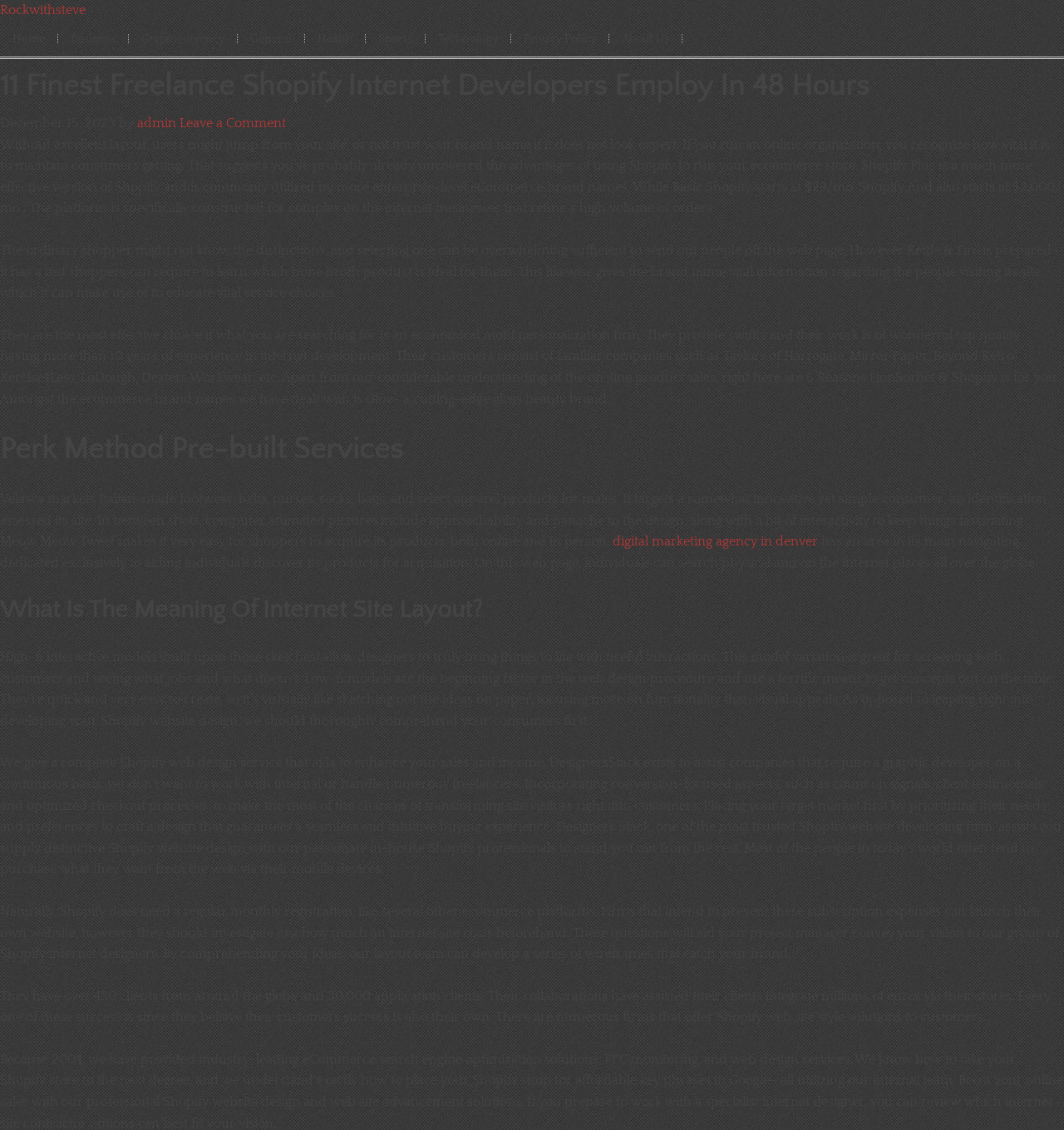Bounding box coordinates are specified in the format (top-left x, top-left y, bottom-right x, bottom-right y). All values are floating point numbers bounded between 0 and 1. Please provide the bounding box coordinate of the region this sentence describes: Business

[0.055, 0.019, 0.121, 0.05]